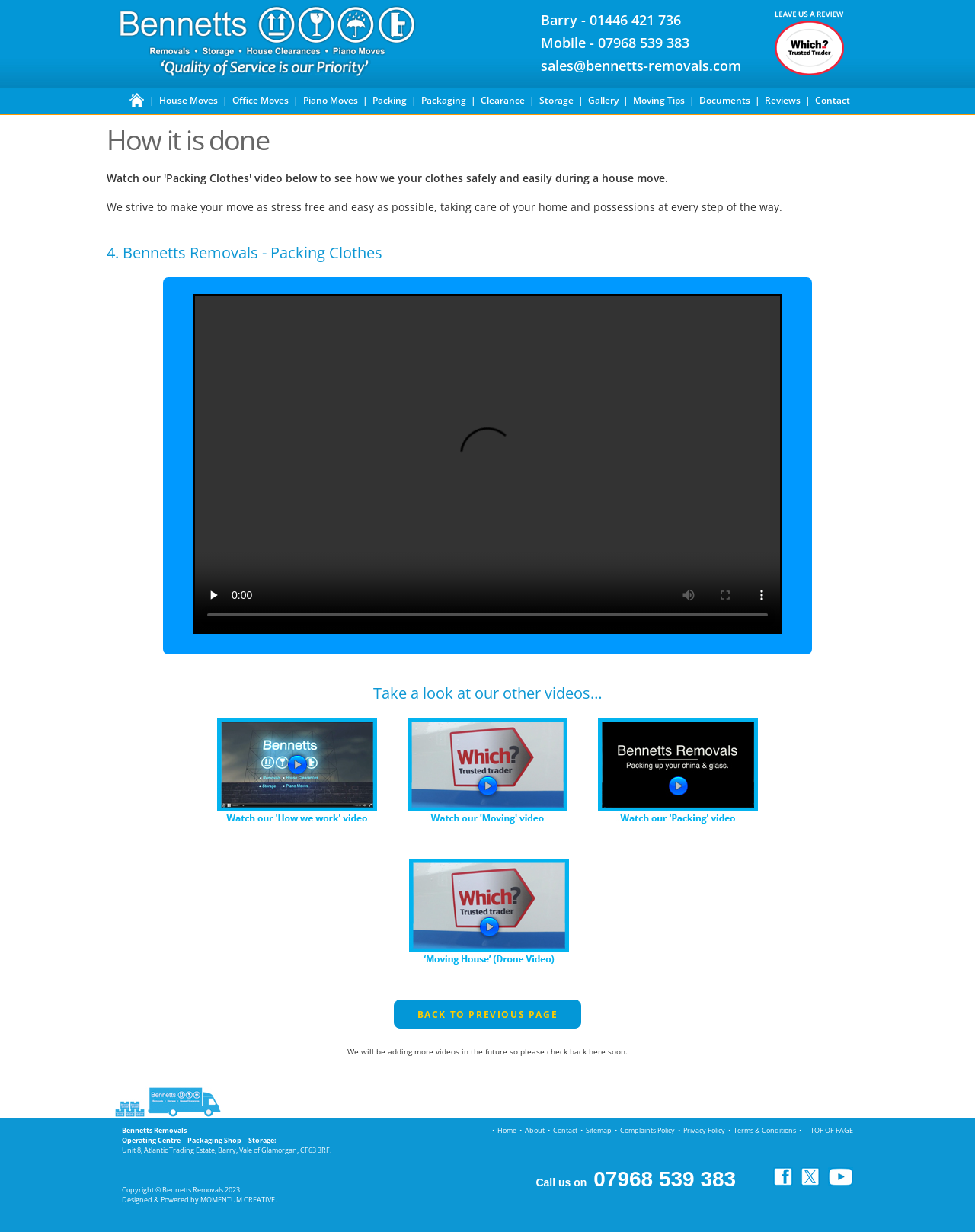With reference to the image, please provide a detailed answer to the following question: How many links are there in the footer?

There are eleven links in the footer of the webpage, which are 'Home', 'About', 'Contact', 'Sitemap', 'Complaints Policy', 'Privacy Policy', 'Terms & Conditions', 'TOP OF PAGE', 'MOMENTUM CREATIVE', 'Bennetts Removals on YouTube', and 'Follow us on twitter'.